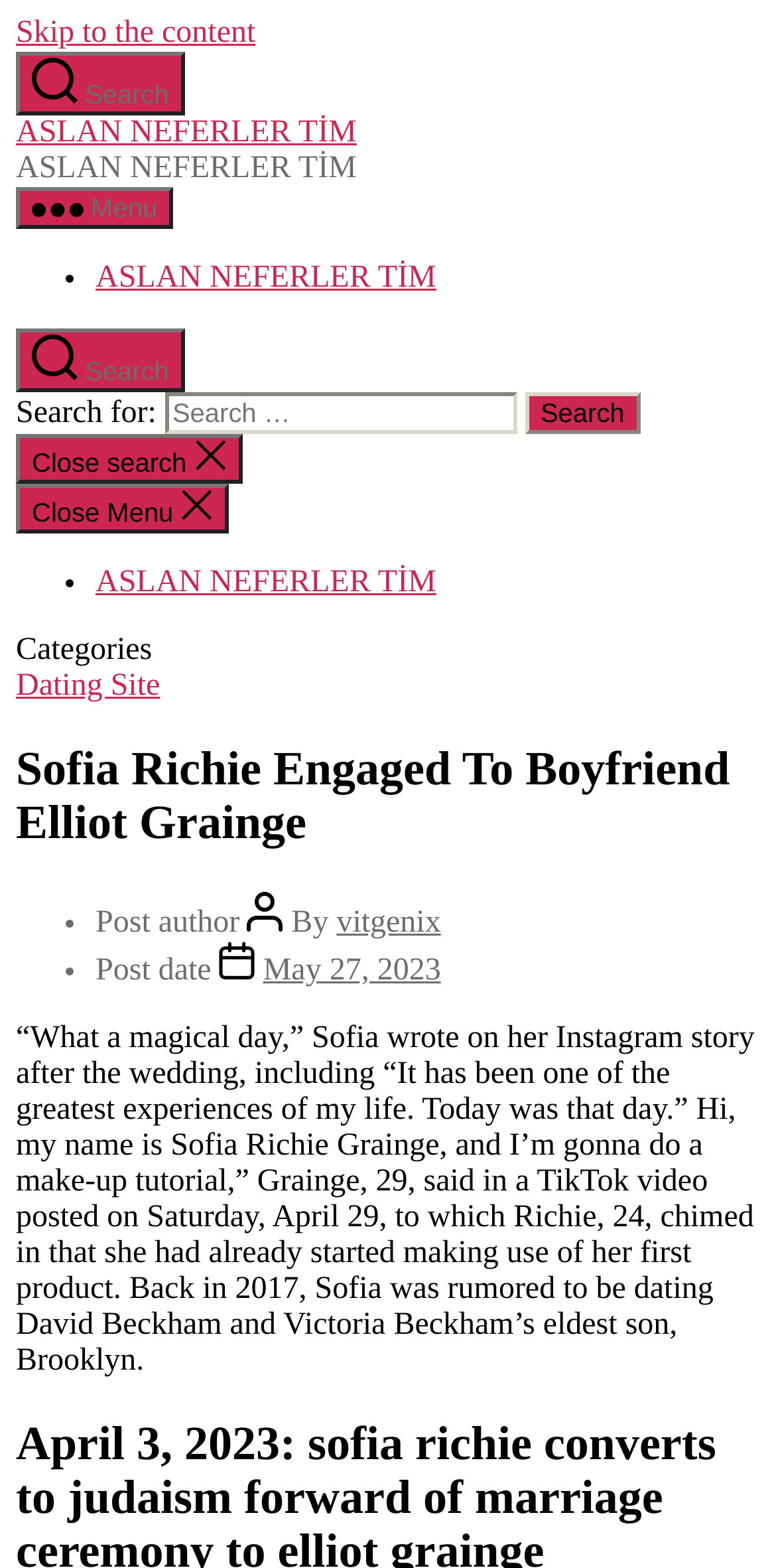What is the date of the post? Look at the image and give a one-word or short phrase answer.

May 27, 2023